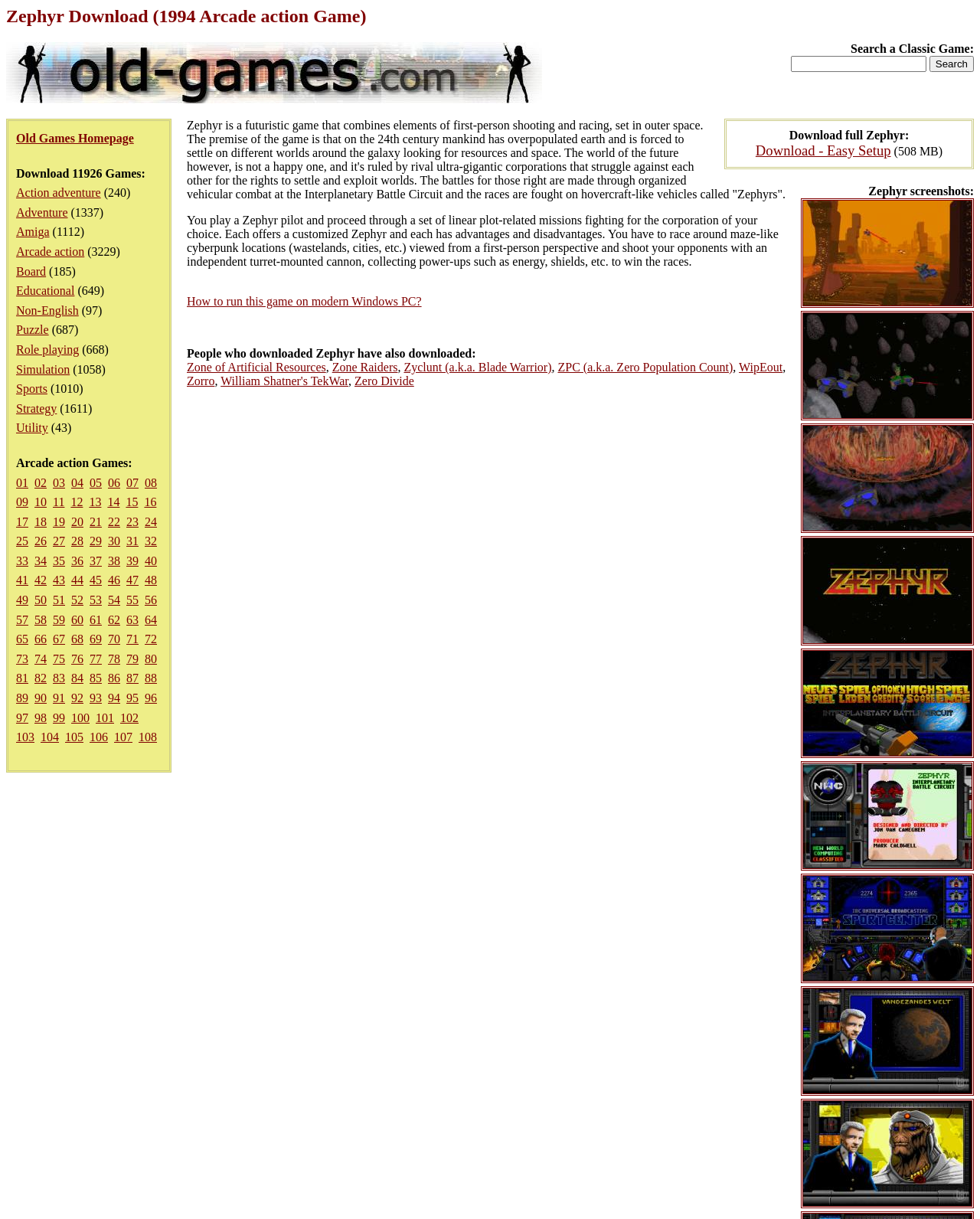Create a detailed narrative describing the layout and content of the webpage.

This webpage is dedicated to downloading classic games, specifically the 1994 arcade action game "Zephyr". At the top, there is a heading with the title "Zephyr Download (1994 Arcade action Game)". Below this heading, there is a search bar with a label "Search a Classic Game:" and a "Search" button to the right. 

On the left side of the page, there are several links to different game categories, including "Action adventure", "Adventure", "Amiga", "Arcade action", and many others. Each category has a number in parentheses, indicating the number of games available in that category. 

Below the search bar, there is a section titled "Arcade action Games:". This section contains 34 numbered links, ranging from "01" to "34", which likely lead to different arcade action games. These links are arranged in a horizontal row, with a small gap between each link. 

At the top-left corner of the page, there is a link to the "Old Games Homepage".